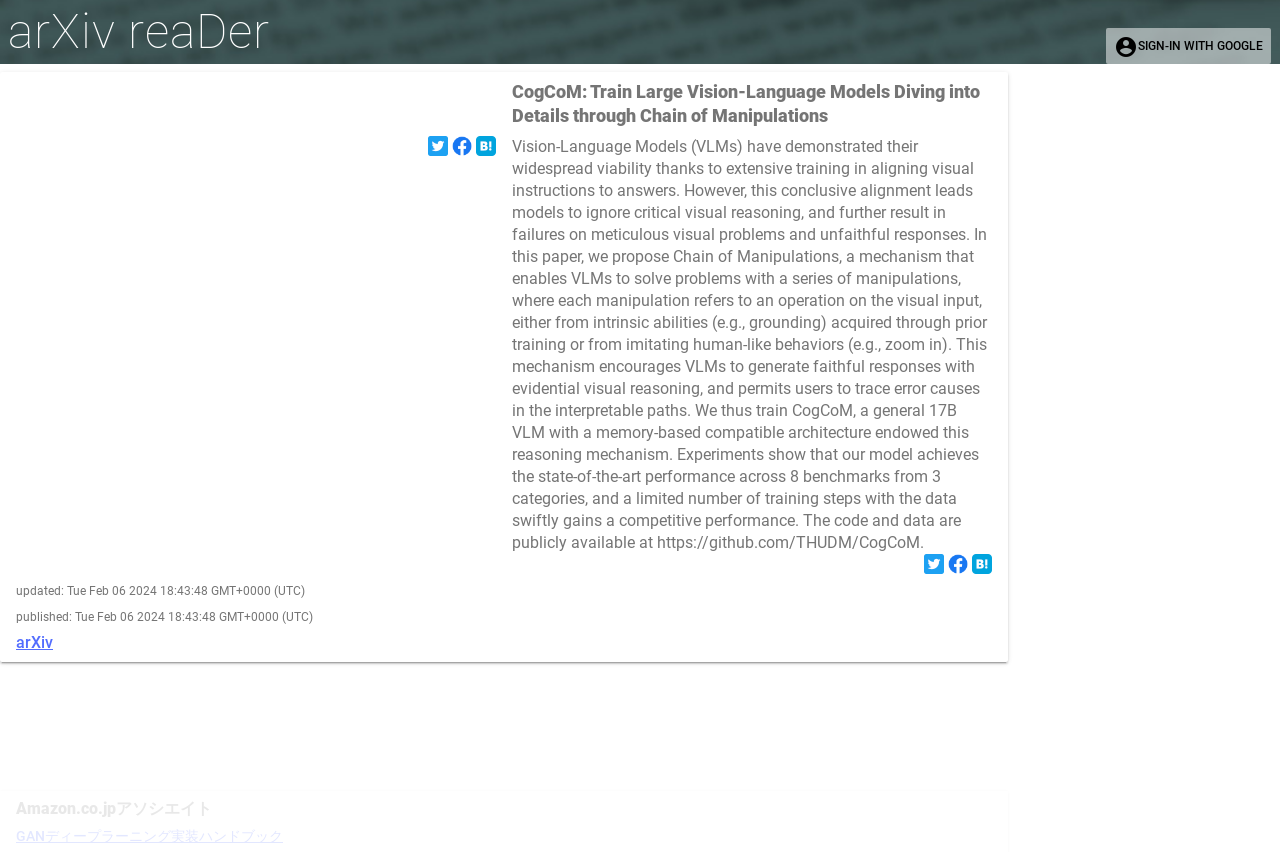Please provide a comprehensive response to the question based on the details in the image: What is the date of publication?

The date of publication is mentioned in the text as 'published: Tue Feb 06 2024 18:43:48 GMT+0000 (UTC)'. This information is provided at the bottom of the webpage.